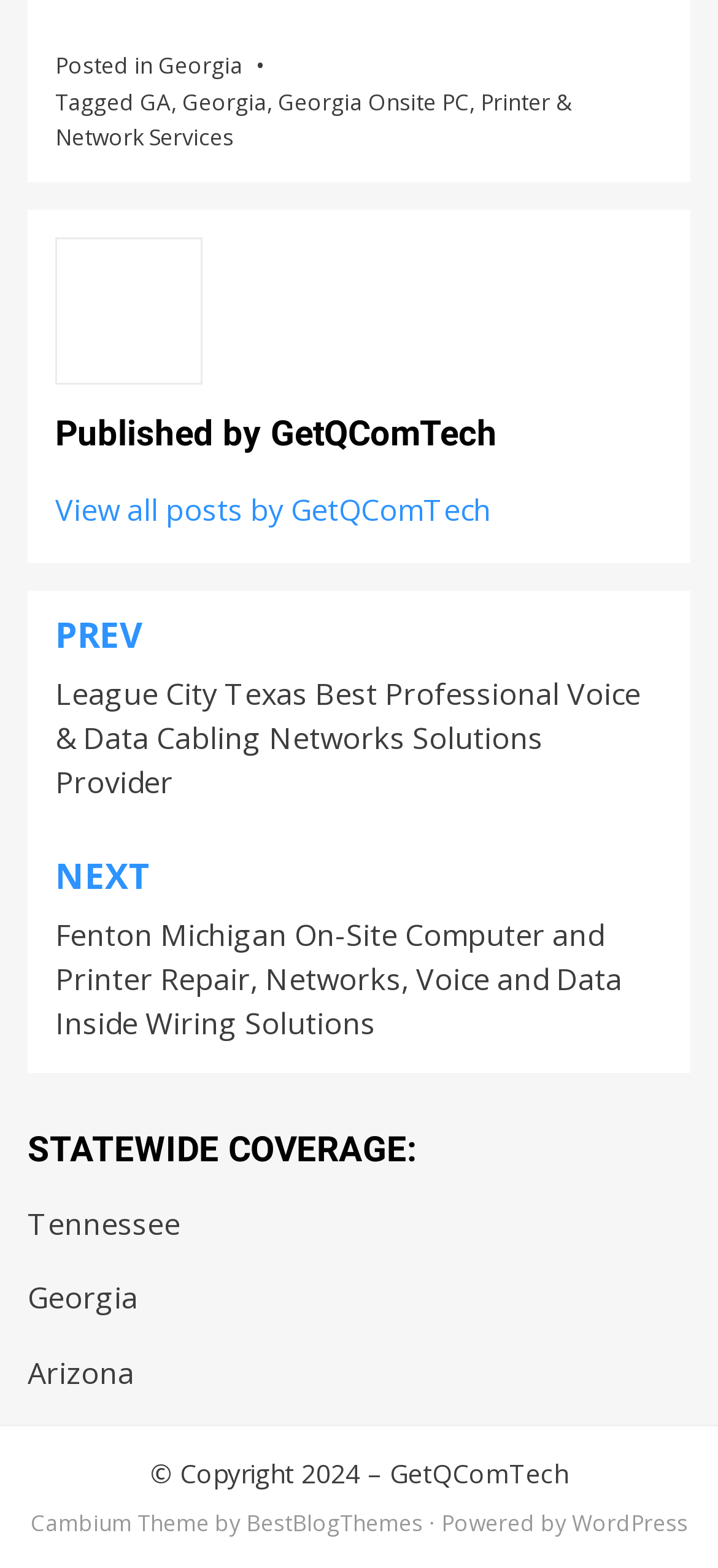What is the state mentioned in the post navigation section?
Give a one-word or short phrase answer based on the image.

Texas